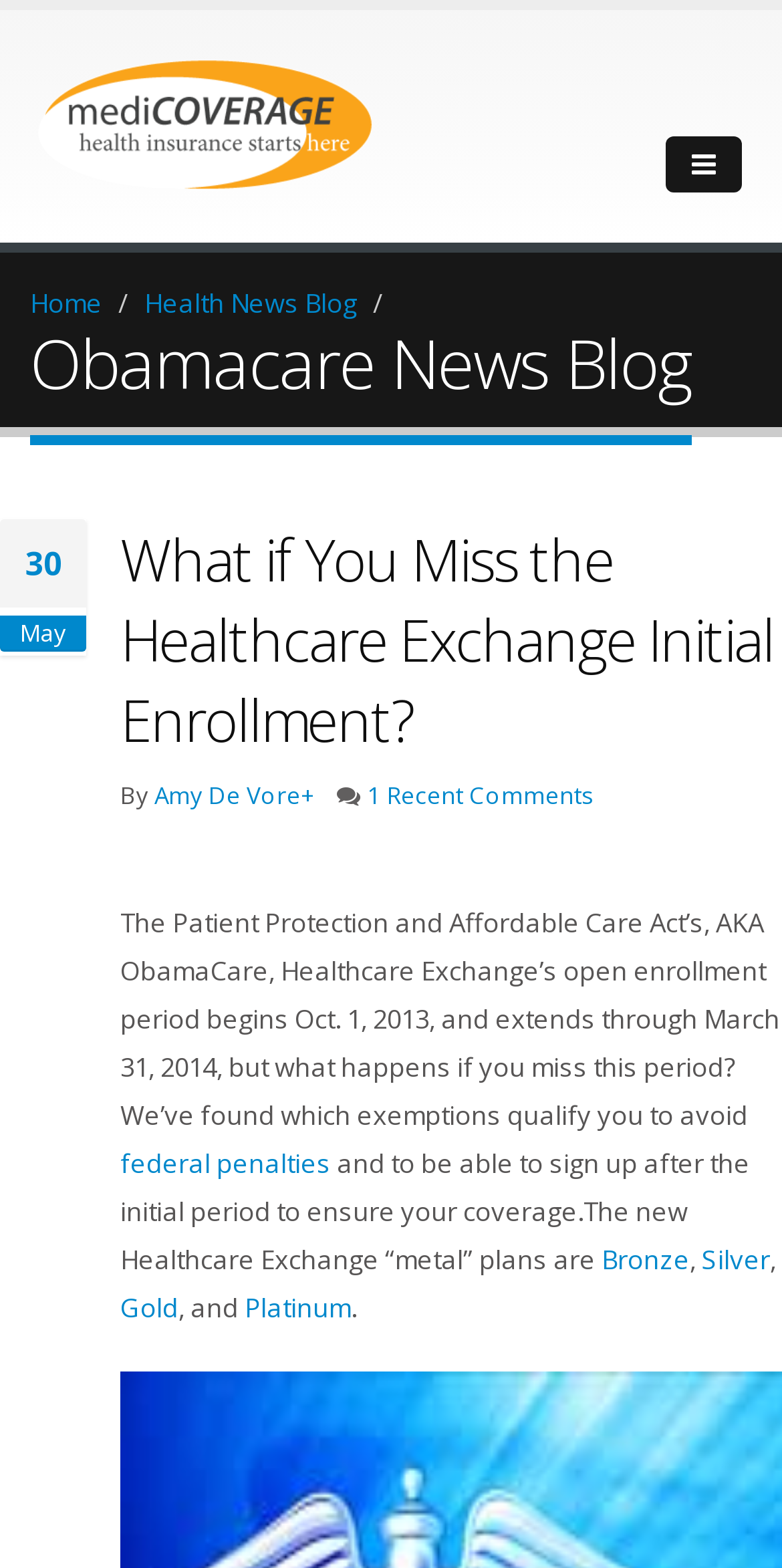Locate the UI element described by Home and provide its bounding box coordinates. Use the format (top-left x, top-left y, bottom-right x, bottom-right y) with all values as floating point numbers between 0 and 1.

[0.038, 0.182, 0.131, 0.205]